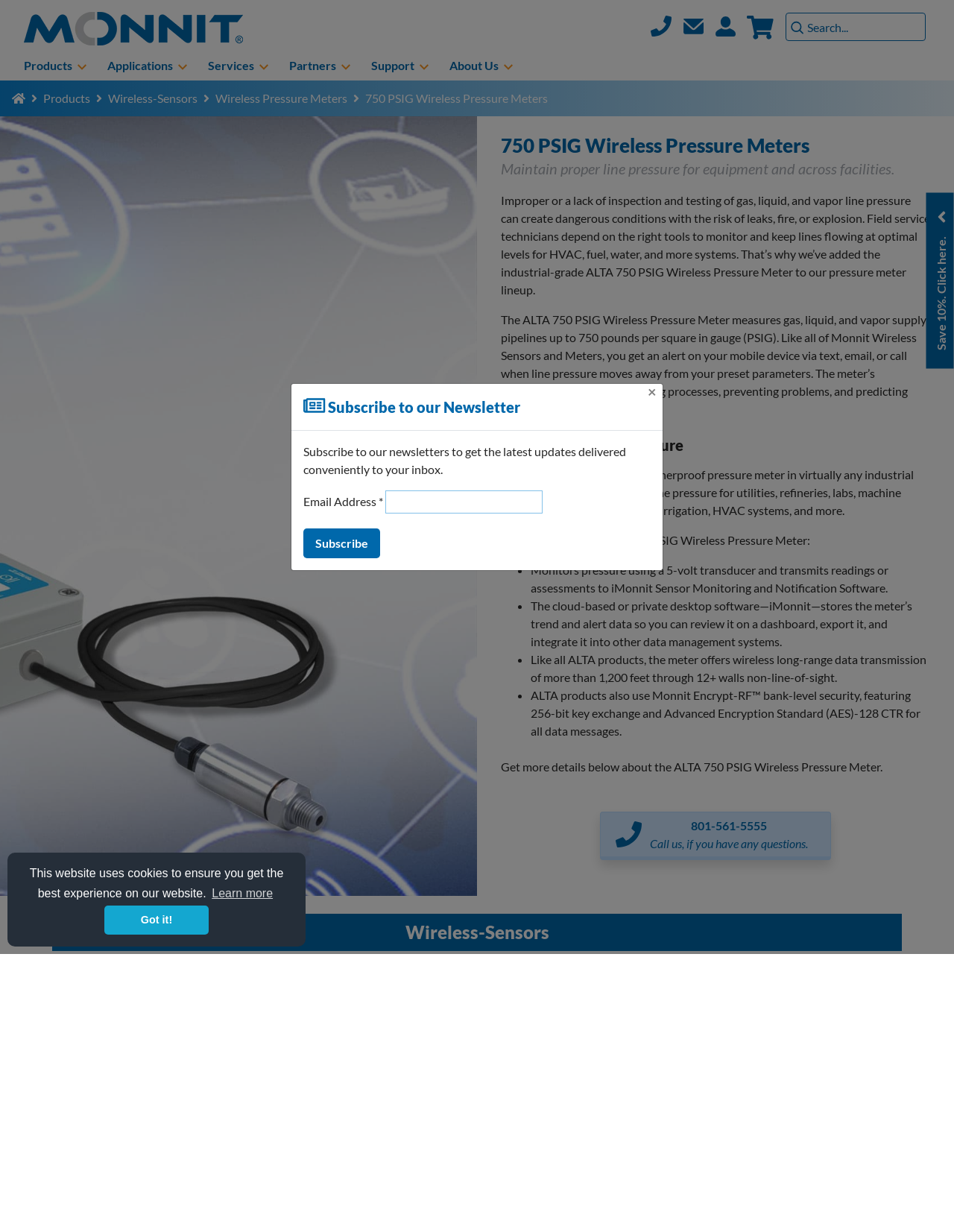Ascertain the bounding box coordinates for the UI element detailed here: "View more images". The coordinates should be provided as [left, top, right, bottom] with each value being a float between 0 and 1.

[0.38, 0.874, 0.62, 0.885]